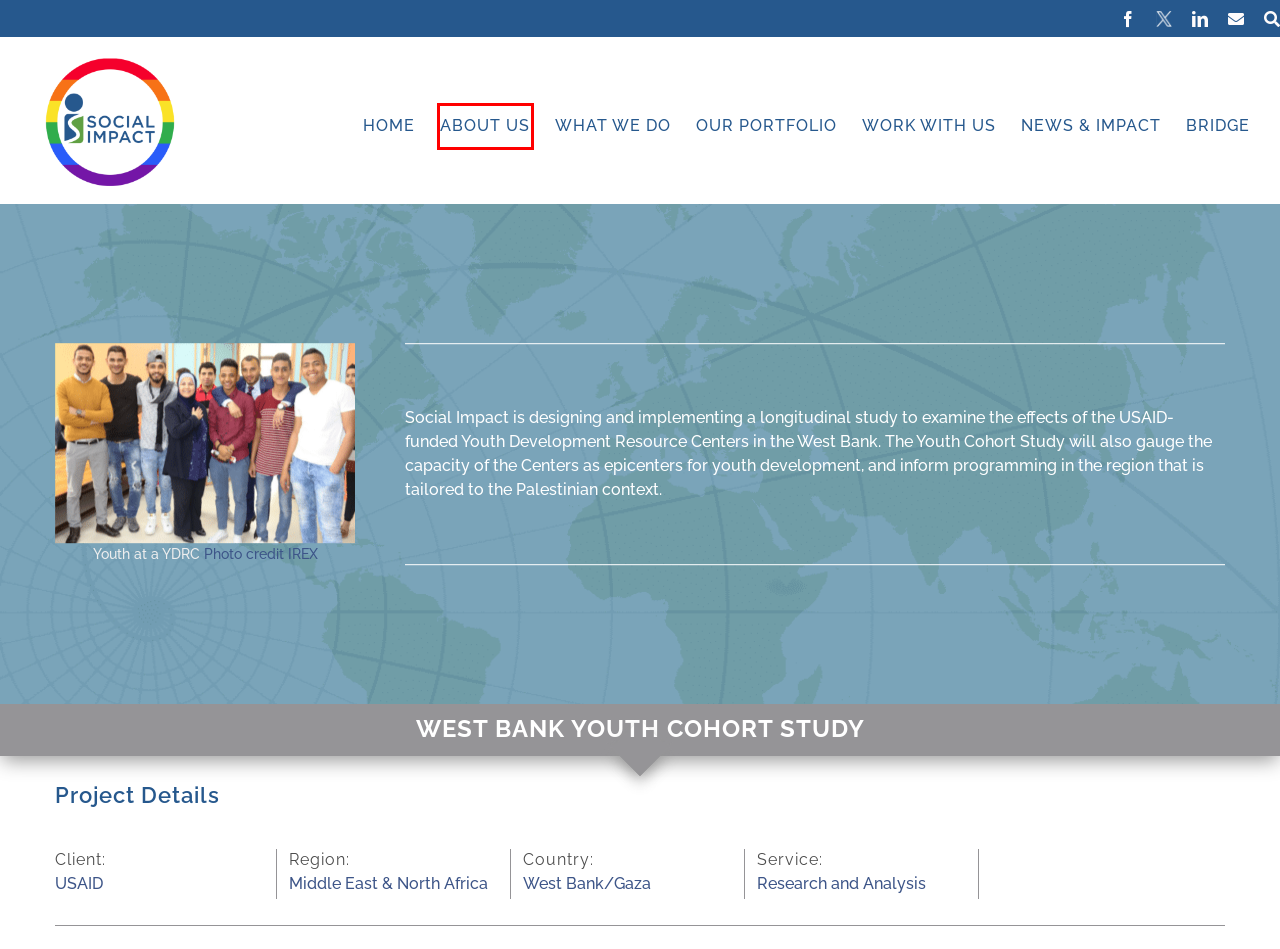Look at the given screenshot of a webpage with a red rectangle bounding box around a UI element. Pick the description that best matches the new webpage after clicking the element highlighted. The descriptions are:
A. About Us - Social Impact
B. Social Impact - Advancing Development Effectiveness
C. Work With Us - Social Impact
D. Our Portfolio - Social Impact
E. West Bank/Gaza Archives - Social Impact
F. USAID Archives - Social Impact
G. BRIDGE - Social Impact
H. News & Impact - Social Impact

A